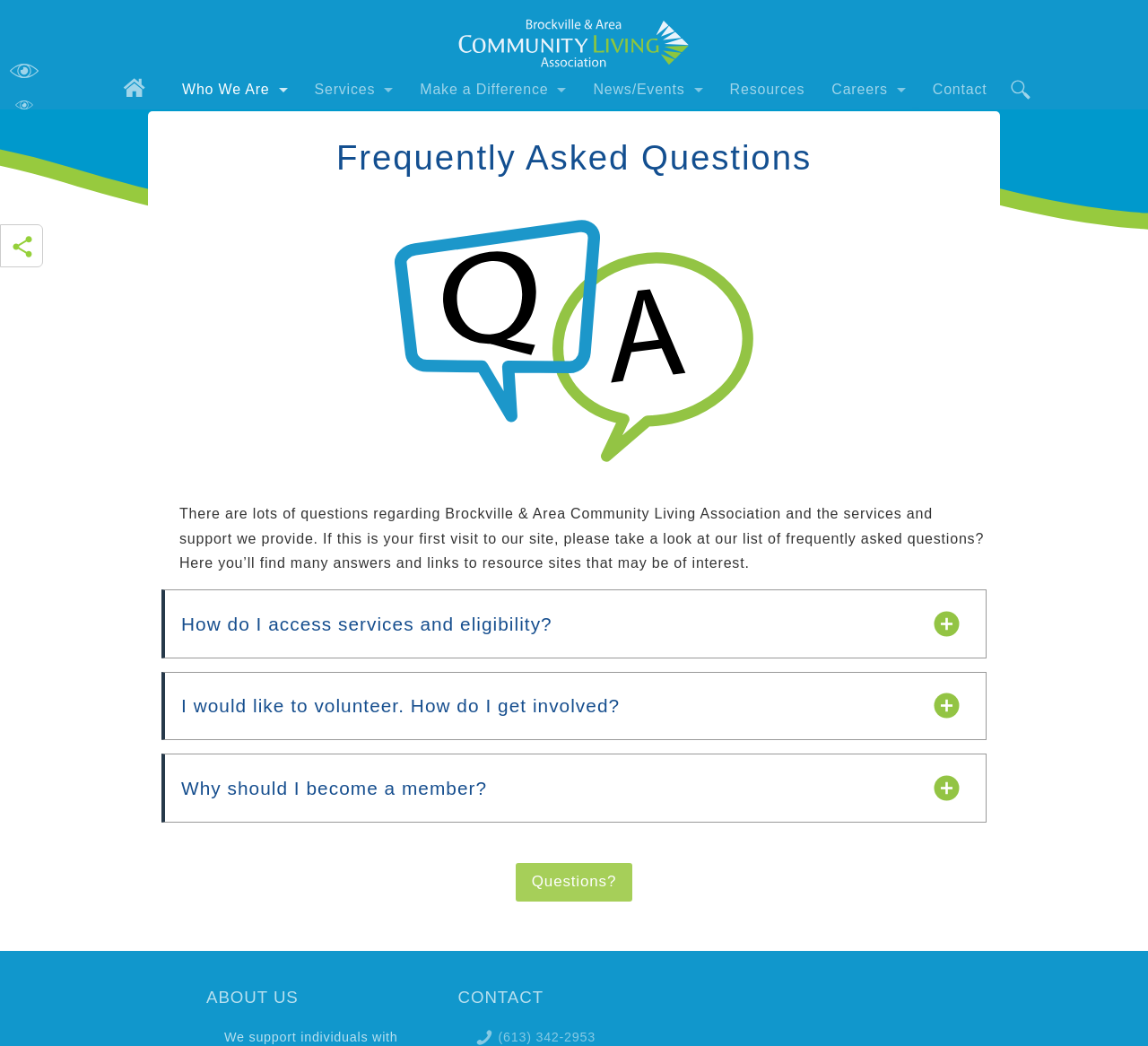Identify the bounding box coordinates of the section that should be clicked to achieve the task described: "Click the 'Contact Us' link".

None